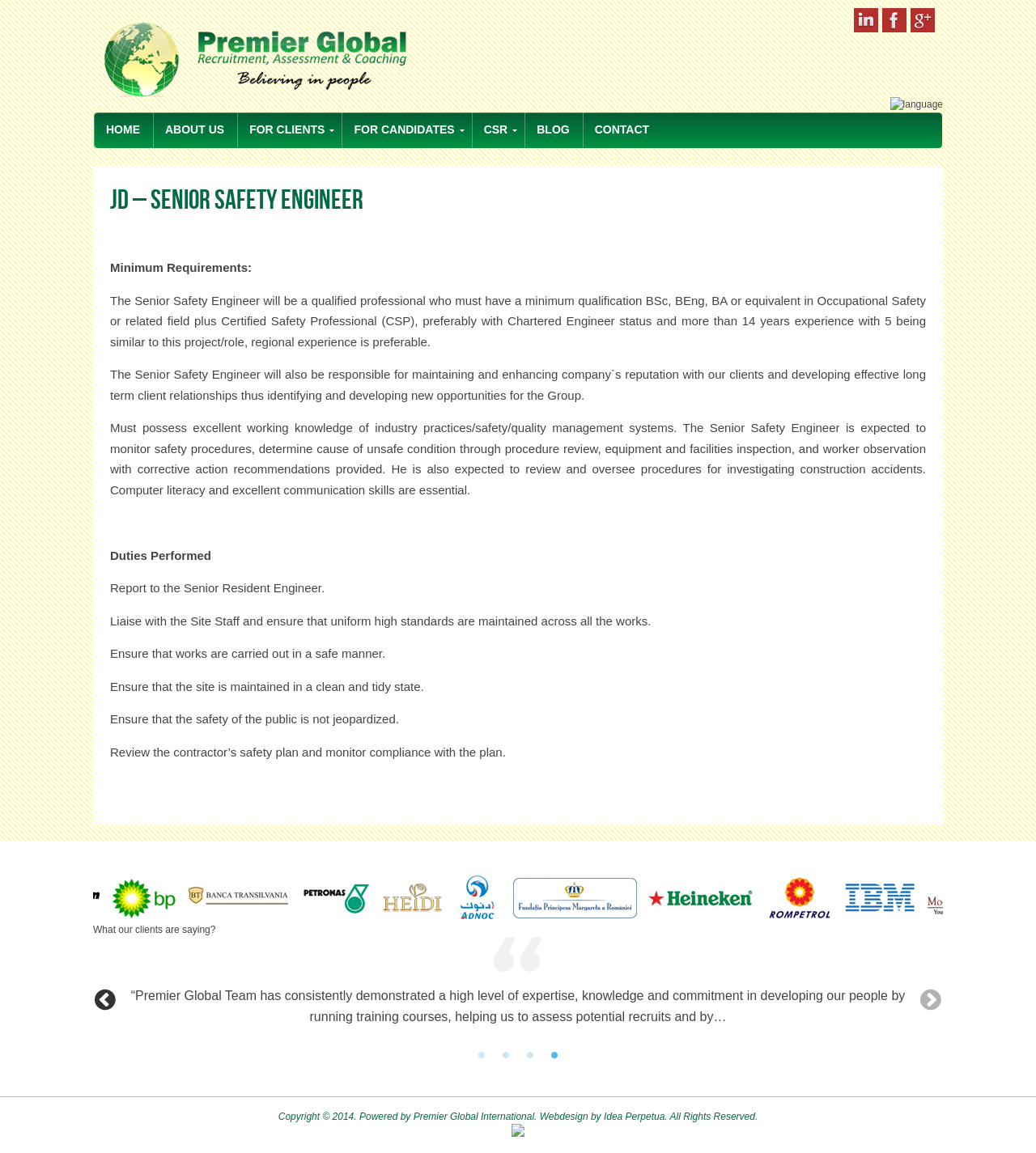What is the purpose of the Senior Safety Engineer?
Please look at the screenshot and answer in one word or a short phrase.

Maintaining company reputation